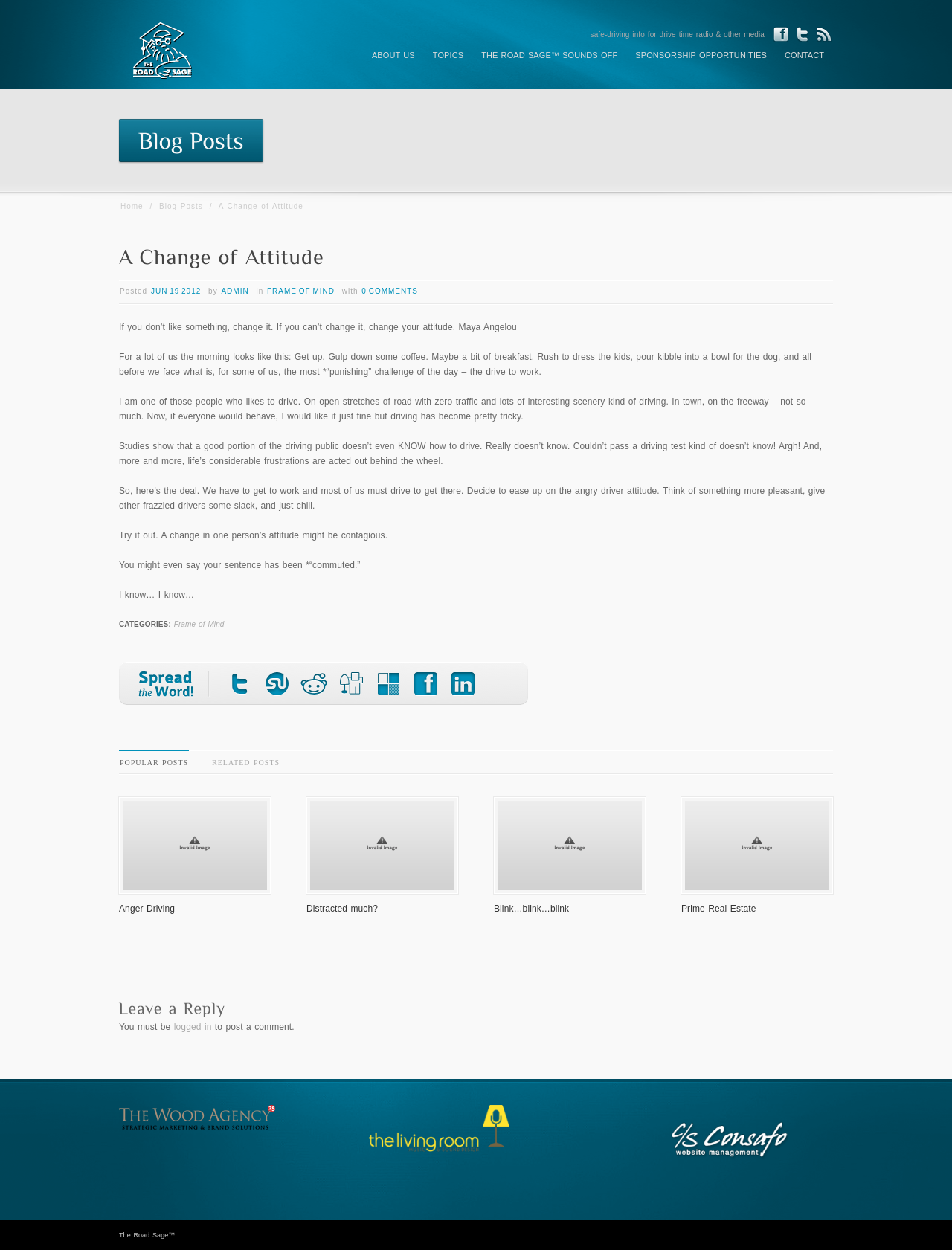How many popular posts are listed?
Please provide a full and detailed response to the question.

The question asks for the number of popular posts listed. By examining the link element with the text 'POPULAR POSTS', we can find that there is only one popular post listed. Therefore, the answer is 1.